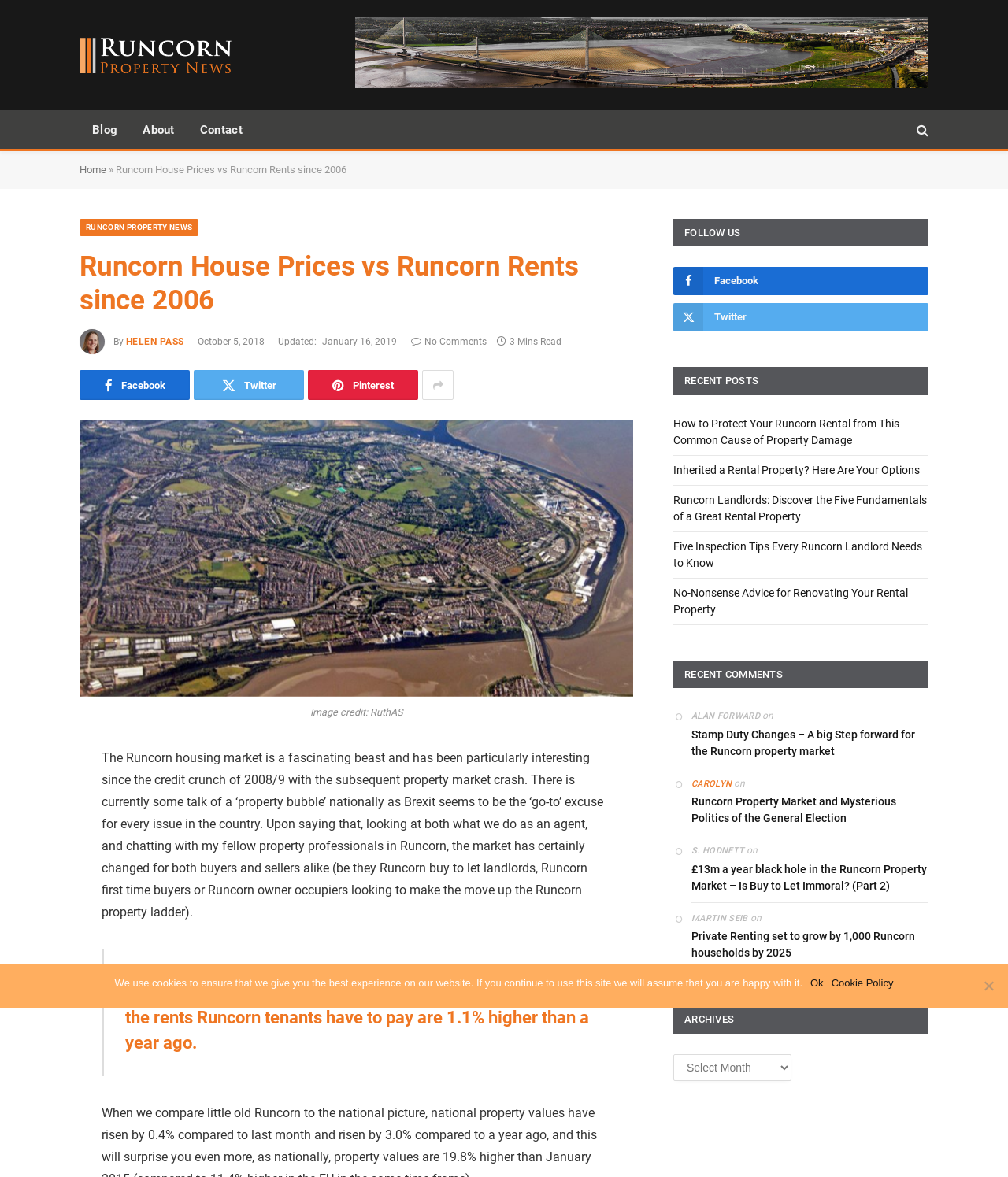Please locate the clickable area by providing the bounding box coordinates to follow this instruction: "Explore the 'FAMILY' category".

None